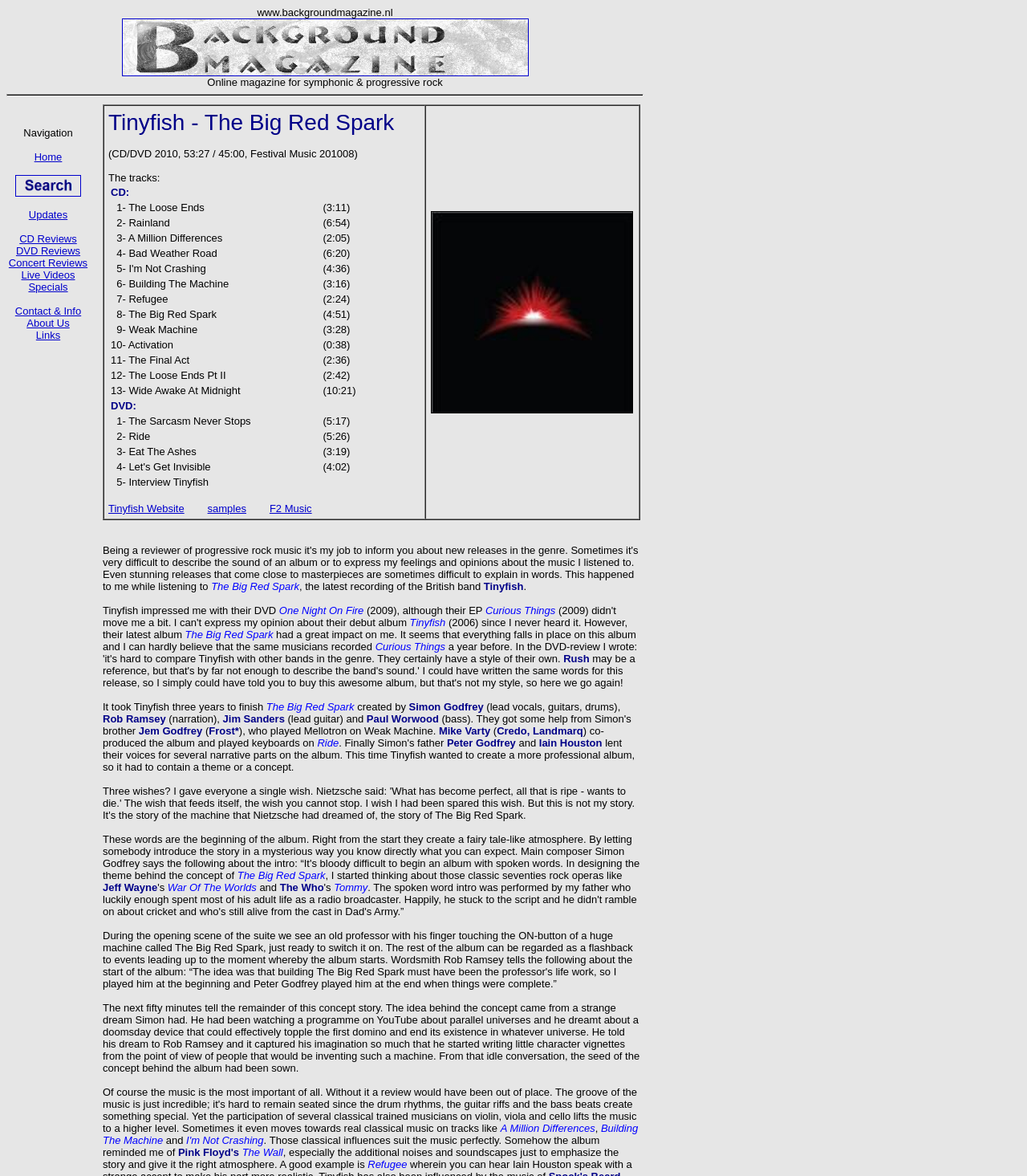What is the album title of Tinyfish?
Look at the image and respond with a one-word or short-phrase answer.

The Big Red Spark